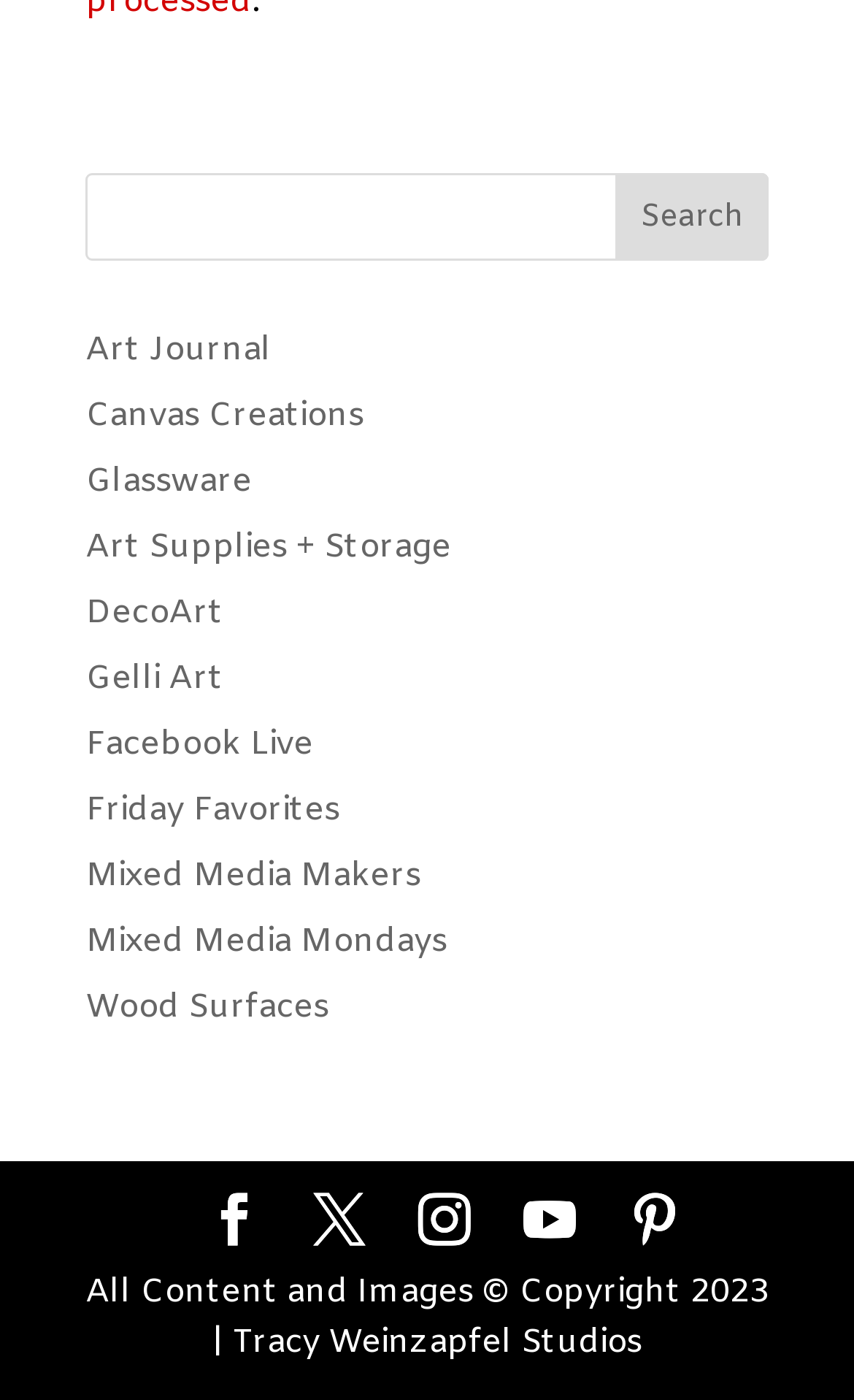Provide a single word or phrase answer to the question: 
What are the categories listed on the webpage?

Art-related categories